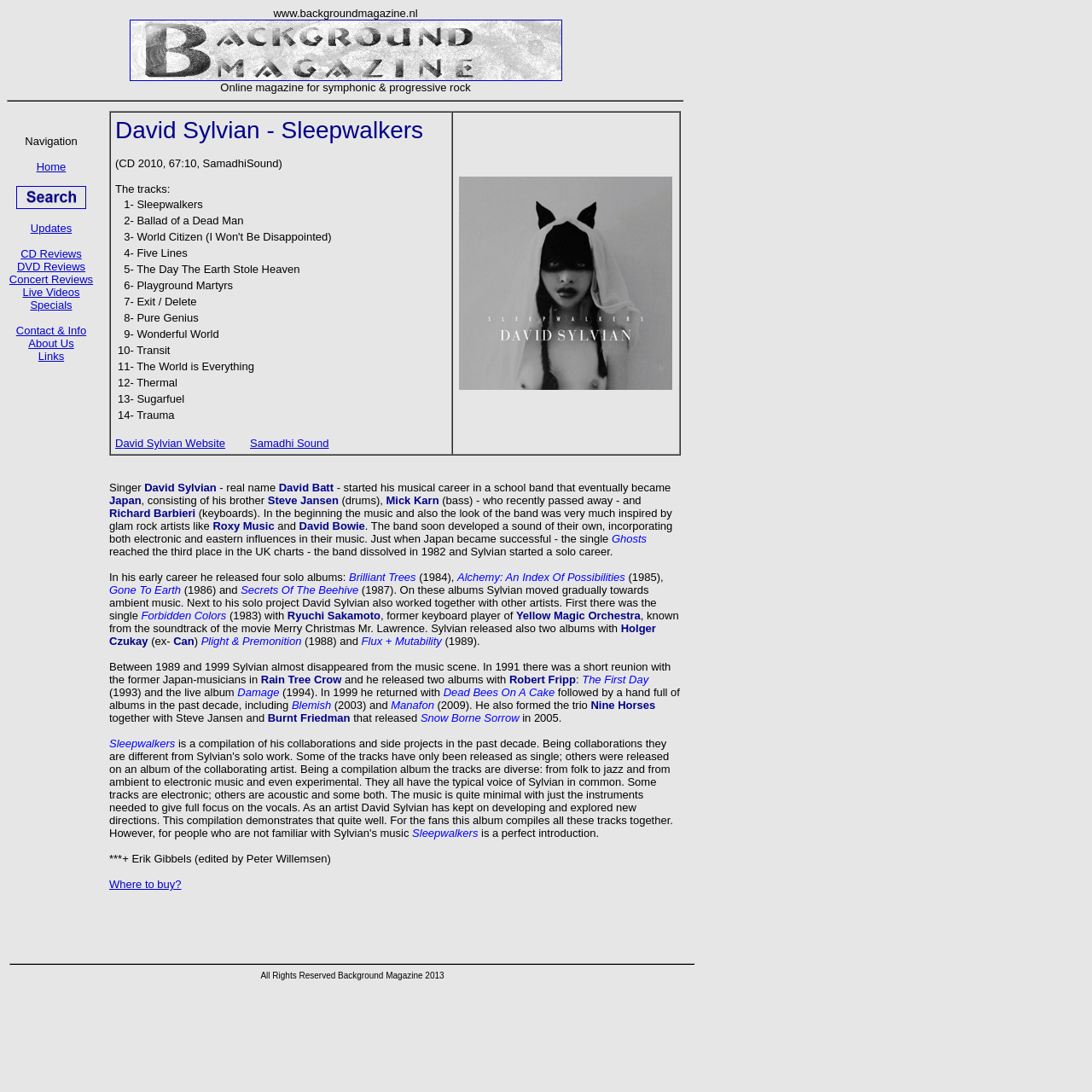What is the name of the album released by David Sylvian in 1984?
Based on the screenshot, respond with a single word or phrase.

Brilliant Trees